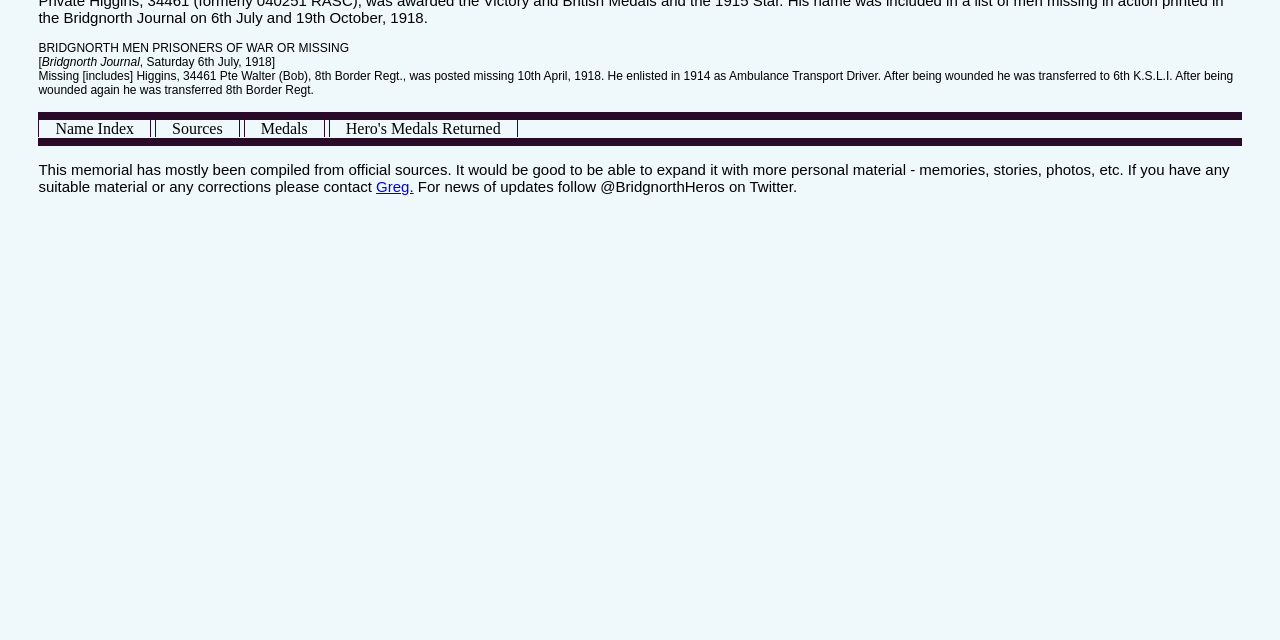Provide the bounding box coordinates of the UI element that matches the description: "title="Jacqueline kozhaya Chehwan"".

None